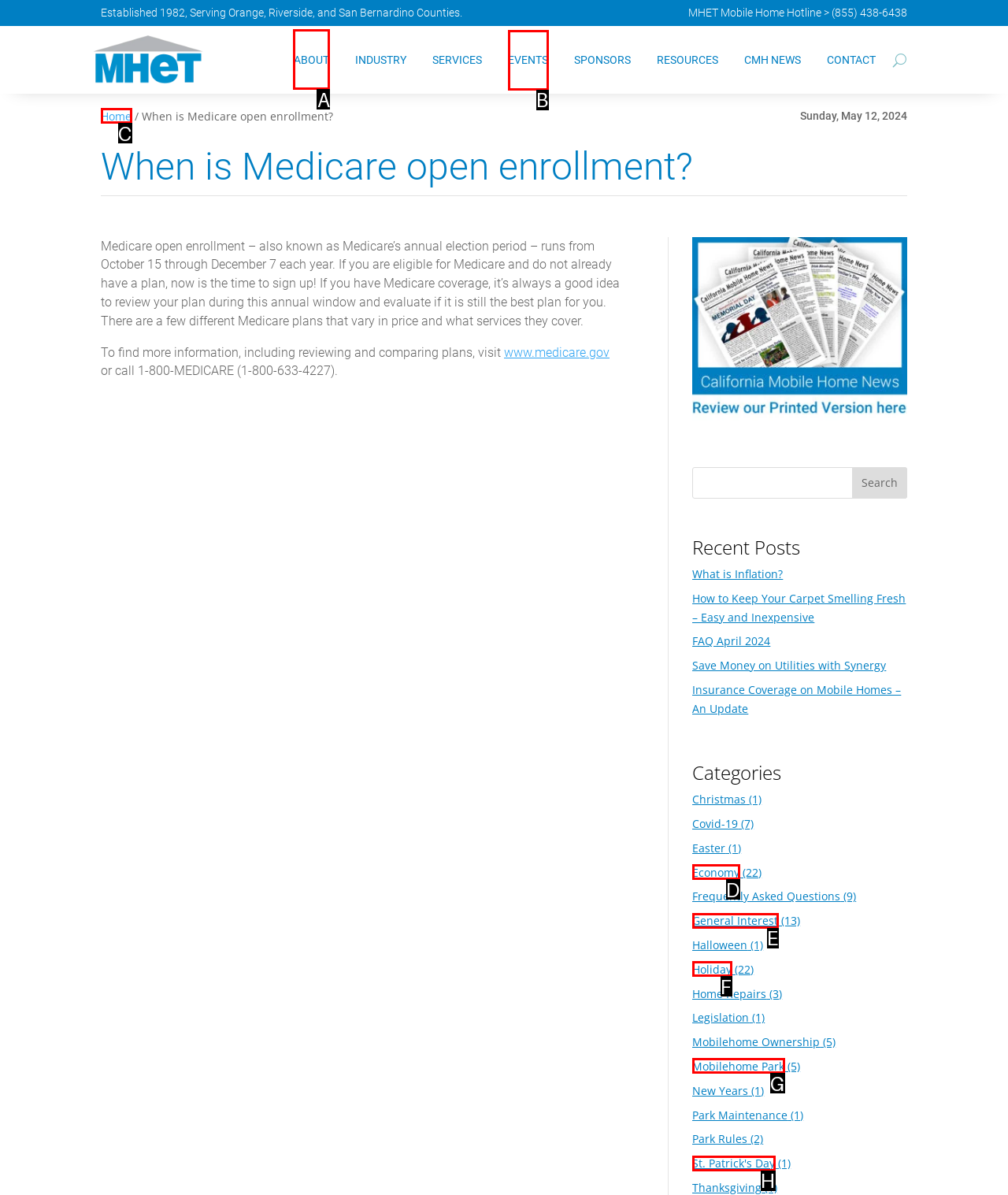Choose the letter of the option that needs to be clicked to perform the task: Click the ABOUT link. Answer with the letter.

A